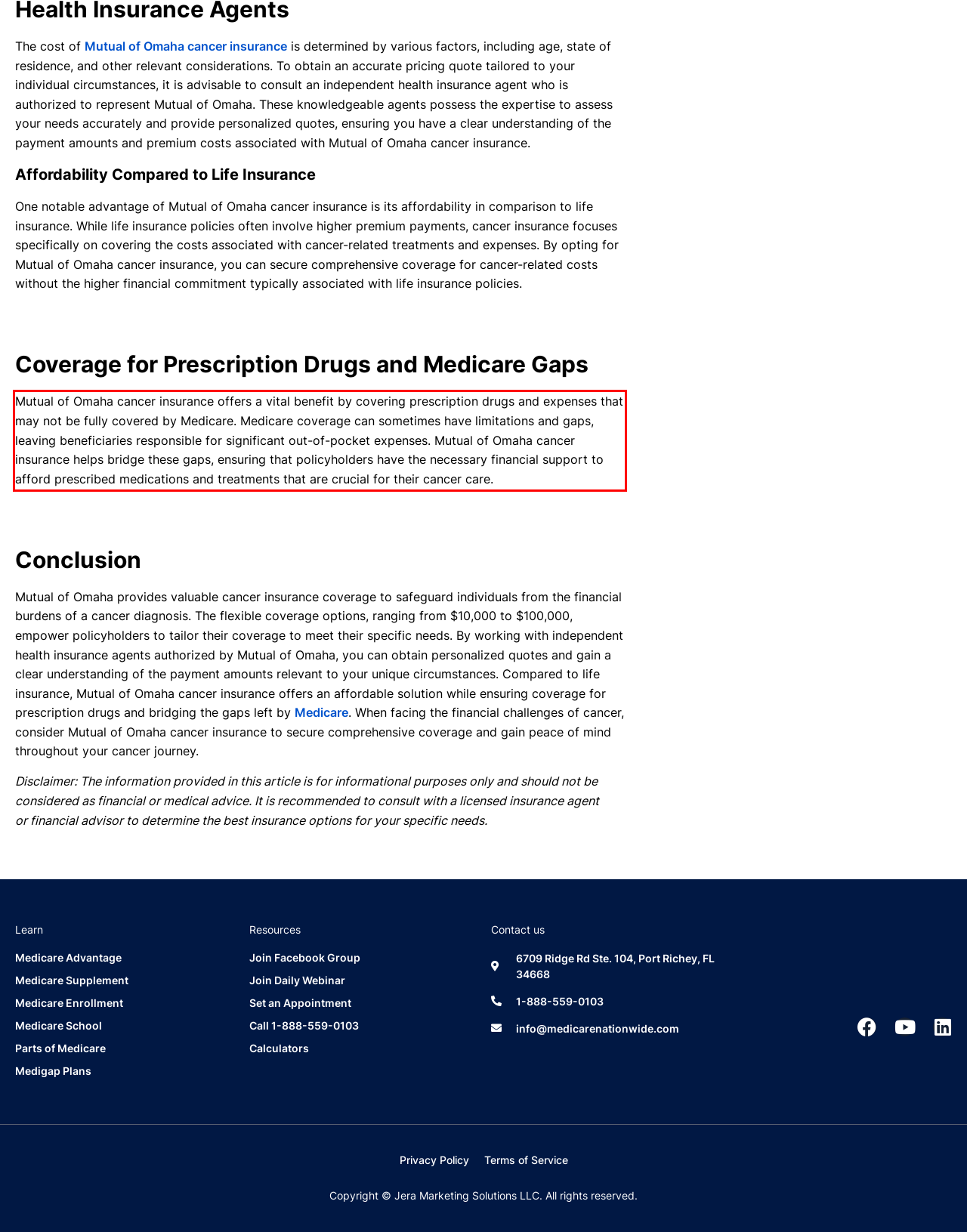Given the screenshot of a webpage, identify the red rectangle bounding box and recognize the text content inside it, generating the extracted text.

Mutual of Omaha cancer insurance offers a vital benefit by covering prescription drugs and expenses that may not be fully covered by Medicare. Medicare coverage can sometimes have limitations and gaps, leaving beneficiaries responsible for significant out-of-pocket expenses. Mutual of Omaha cancer insurance helps bridge these gaps, ensuring that policyholders have the necessary financial support to afford prescribed medications and treatments that are crucial for their cancer care.